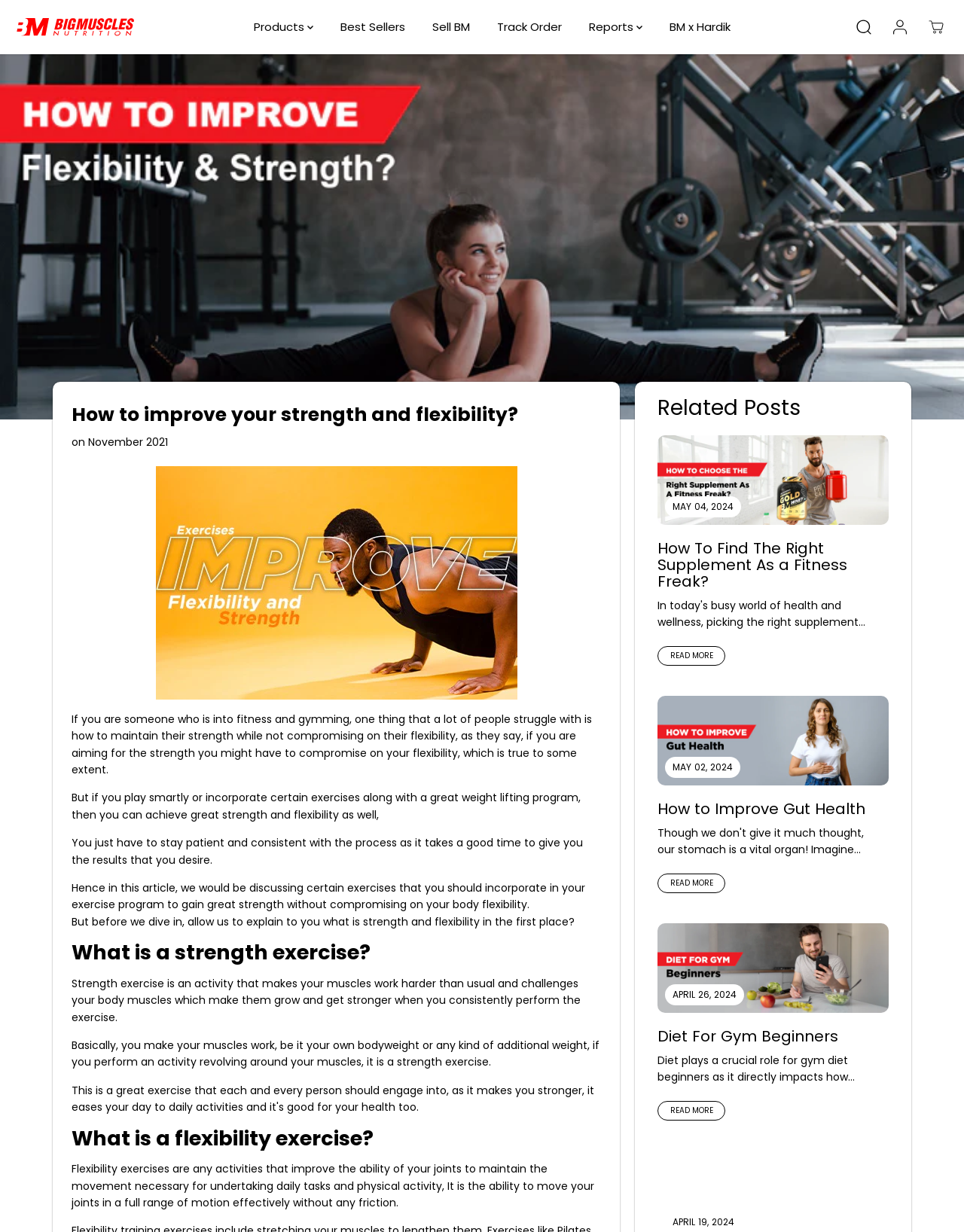Provide the bounding box coordinates of the UI element this sentence describes: "0".

[0.954, 0.009, 0.988, 0.035]